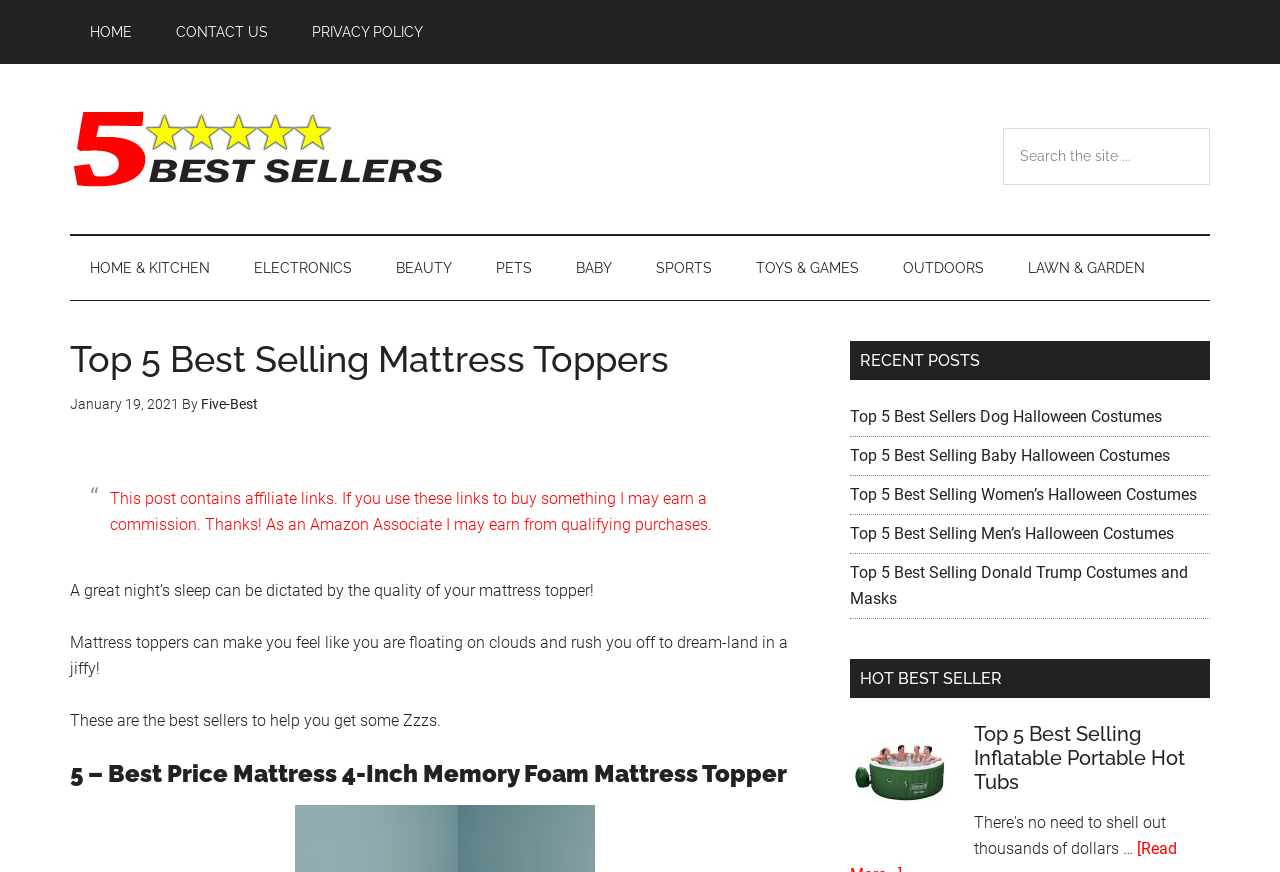Offer an in-depth caption of the entire webpage.

This webpage is about the top 5 best-selling mattress toppers. At the top, there are several links to skip to different sections of the page, including the content, secondary menu, primary sidebar, and footer. Below these links, there is a main navigation menu with links to the home page, contact us, and privacy policy.

On the right side of the page, there is a search bar with a button to search the site. Above the search bar, there is a heading that says "Header Right". Below the search bar, there are several links to different categories, including home and kitchen, electronics, beauty, pets, baby, sports, toys and games, and outdoors.

The main content of the page is divided into two sections. On the left side, there is a heading that says "Top 5 Best Selling Mattress Toppers" and a subheading that says "January 19, 2021" with the author's name. Below this, there is a blockquote with a disclaimer about affiliate links. The main text starts with a paragraph about the importance of a good mattress topper for a great night's sleep. There are several paragraphs of text, followed by a heading that says "5 – Best Price Mattress 4-Inch Memory Foam Mattress Topper".

On the right side of the page, there is a primary sidebar with a heading that says "RECENT POSTS". Below this, there are several links to recent posts, including top 5 best sellers for dog Halloween costumes, baby Halloween costumes, women's Halloween costumes, men's Halloween costumes, and Donald Trump costumes and masks. Further down, there is a heading that says "HOT BEST SELLER" with a link to top 5 best-selling inflatable portable hot tubs.